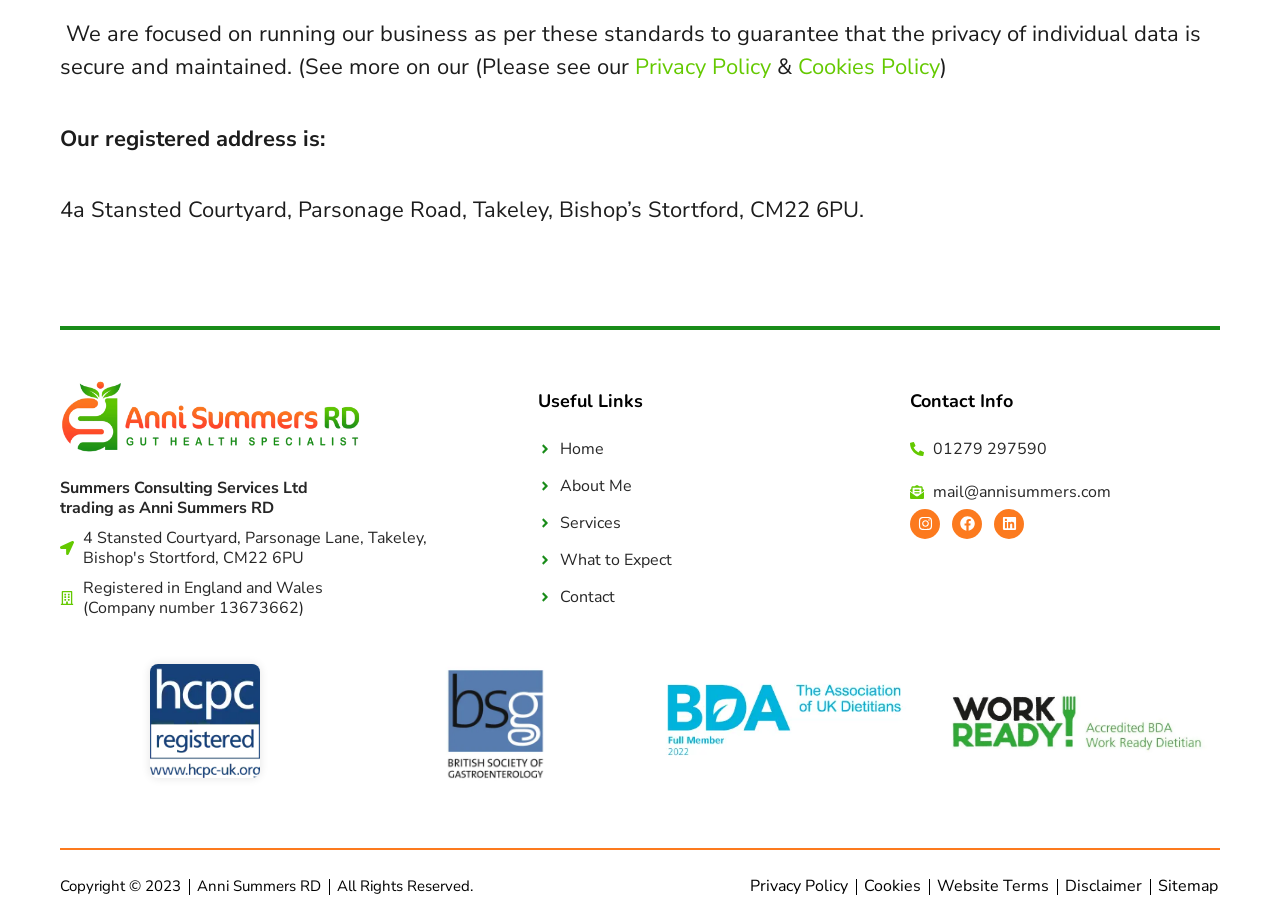Specify the bounding box coordinates of the area to click in order to follow the given instruction: "View the 'About Me' page."

[0.42, 0.509, 0.643, 0.545]